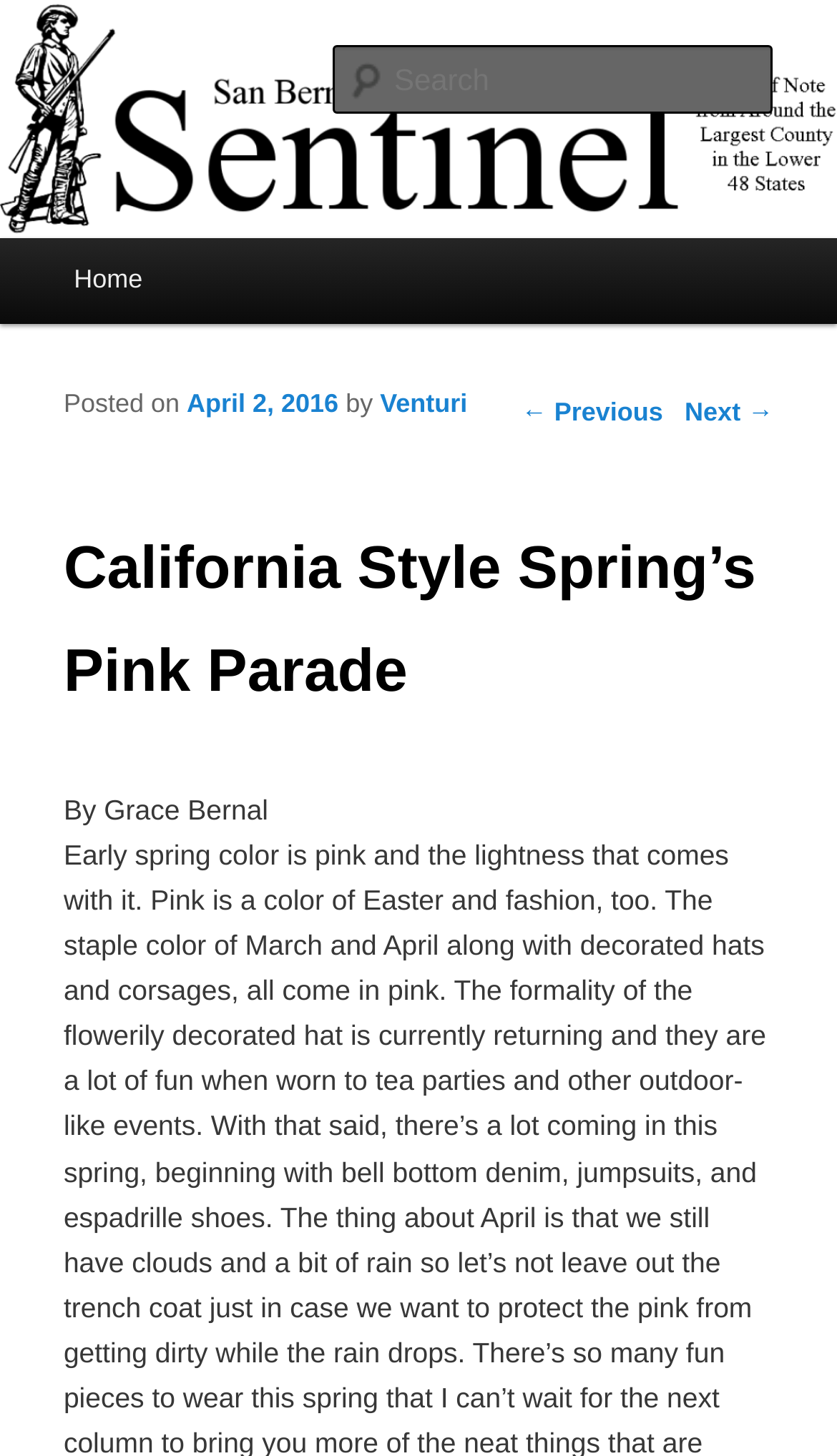By analyzing the image, answer the following question with a detailed response: Who is the author of the current article?

The author of the current article can be determined by looking at the text that says 'by Venturi', which is located below the heading of the article.